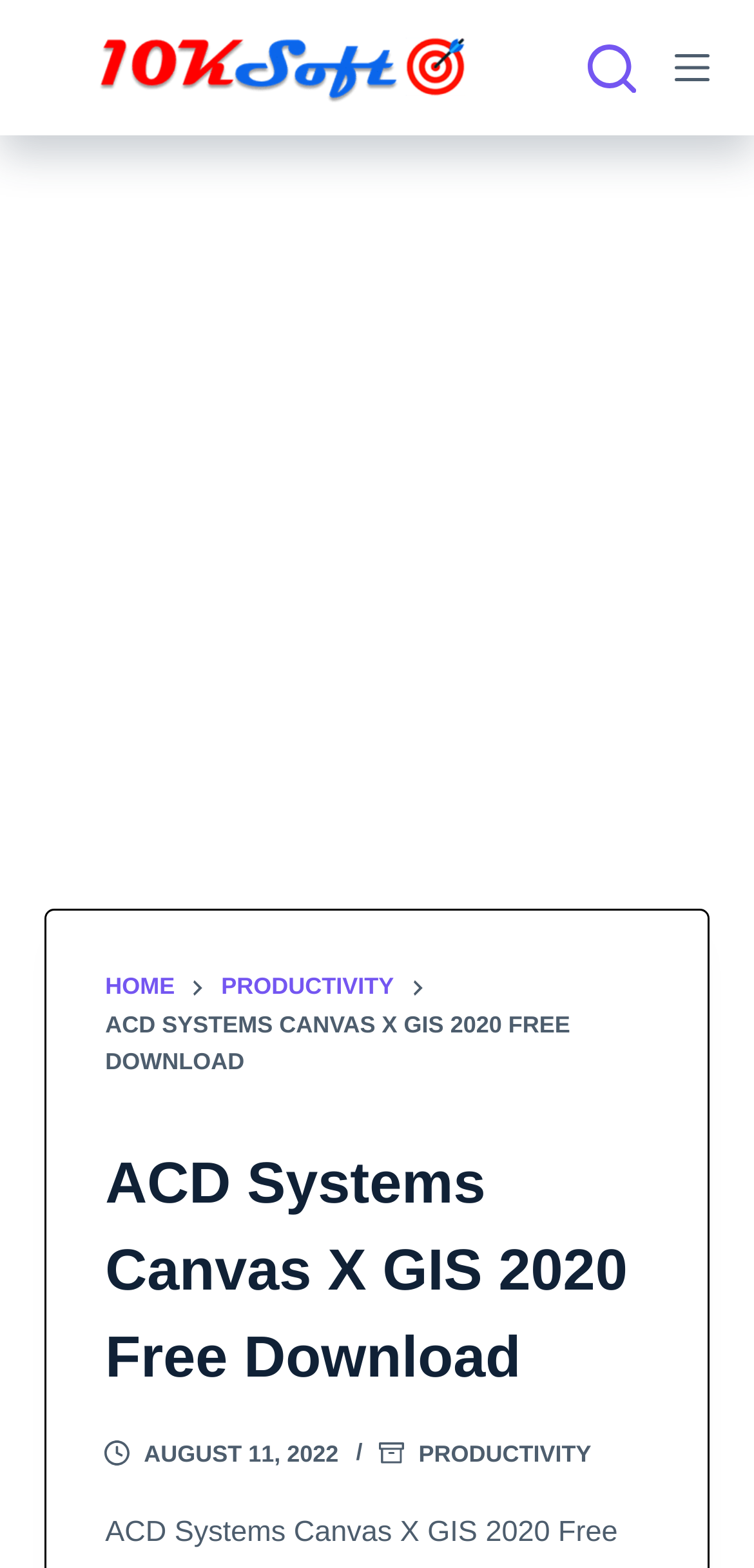Please determine the bounding box coordinates of the clickable area required to carry out the following instruction: "go to home page". The coordinates must be four float numbers between 0 and 1, represented as [left, top, right, bottom].

[0.14, 0.617, 0.232, 0.642]